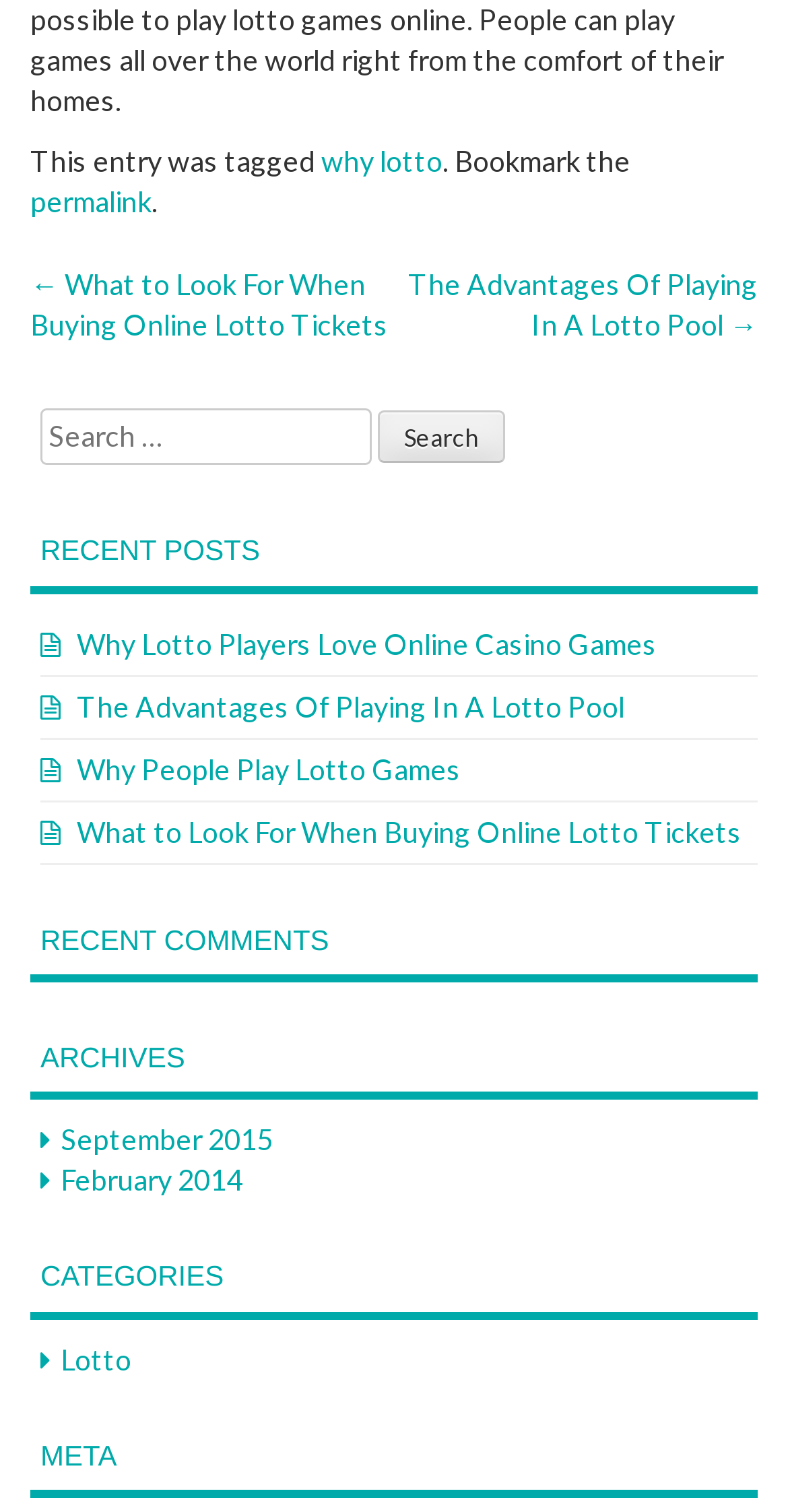What categories are listed on the webpage?
Based on the image, answer the question with as much detail as possible.

The webpage lists several categories, including 'Lotto', which is a category related to lotto games. This category is listed under the 'CATEGORIES' section, indicating that users can browse content related to lotto games by clicking on this category.